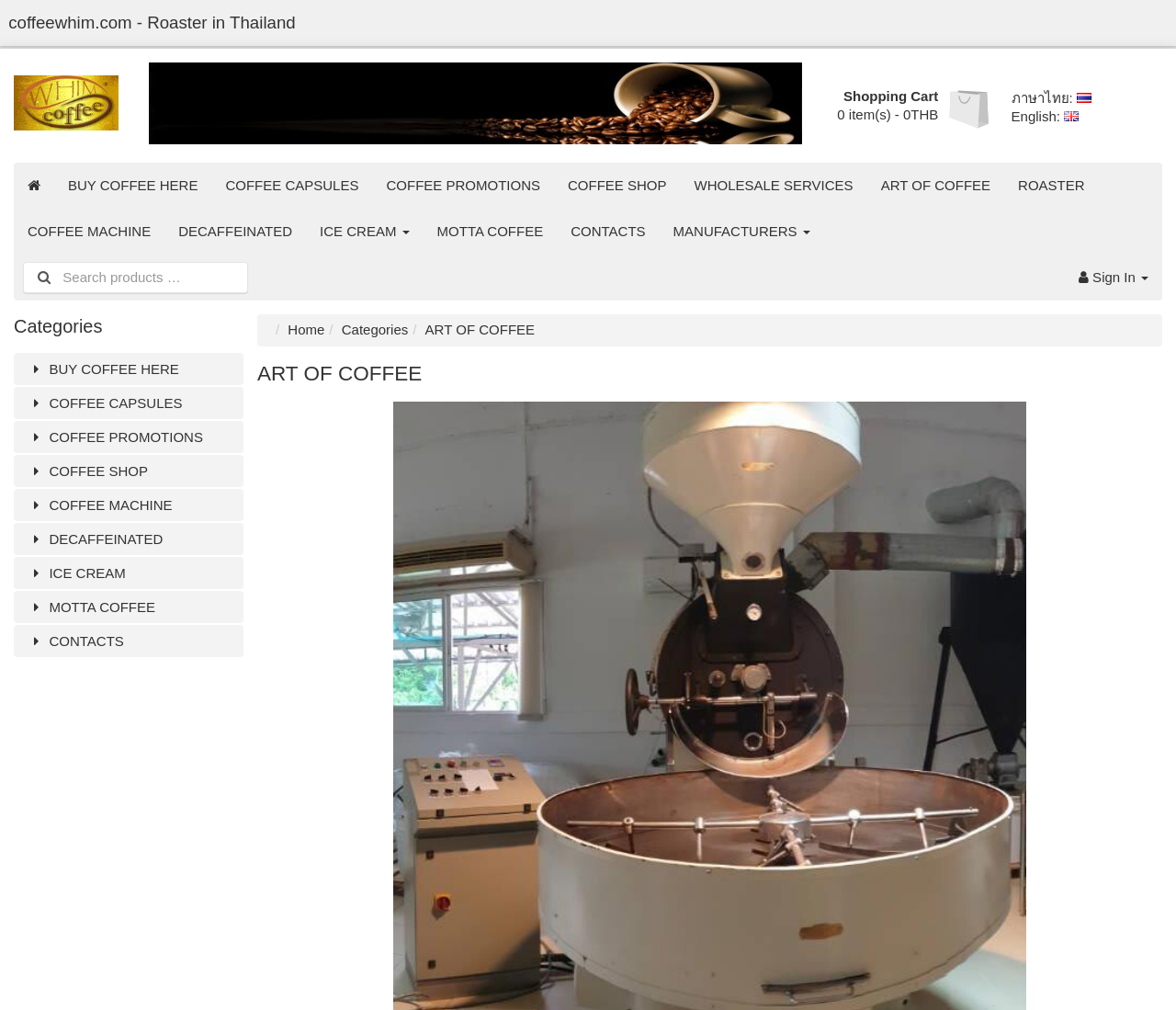Please find the bounding box for the following UI element description. Provide the coordinates in (top-left x, top-left y, bottom-right x, bottom-right y) format, with values between 0 and 1: BUY COFFEE HERE

[0.012, 0.35, 0.207, 0.382]